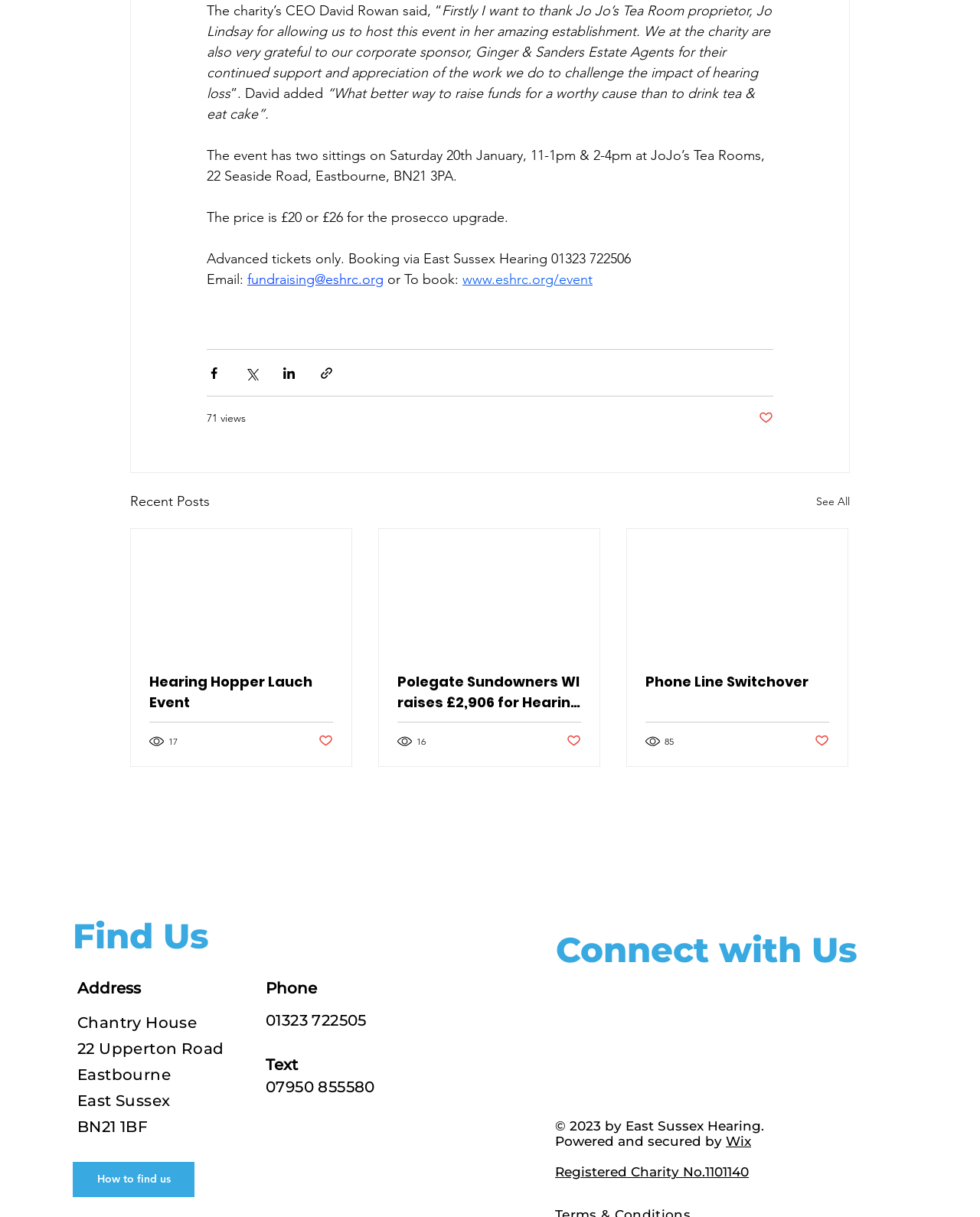Locate the bounding box coordinates of the clickable part needed for the task: "Find us on the map".

[0.074, 0.955, 0.198, 0.984]